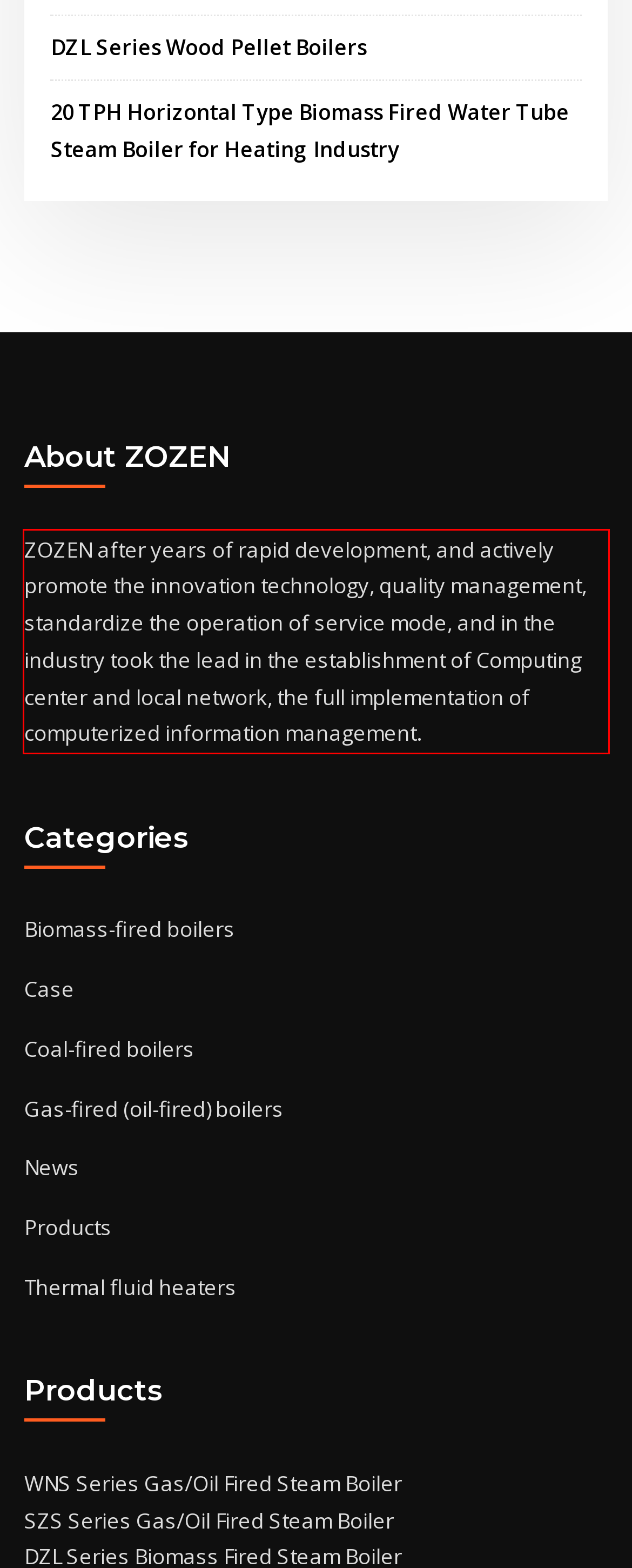You are given a screenshot of a webpage with a UI element highlighted by a red bounding box. Please perform OCR on the text content within this red bounding box.

ZOZEN after years of rapid development, and actively promote the innovation technology, quality management, standardize the operation of service mode, and in the industry took the lead in the establishment of Computing center and local network, the full implementation of computerized information management.